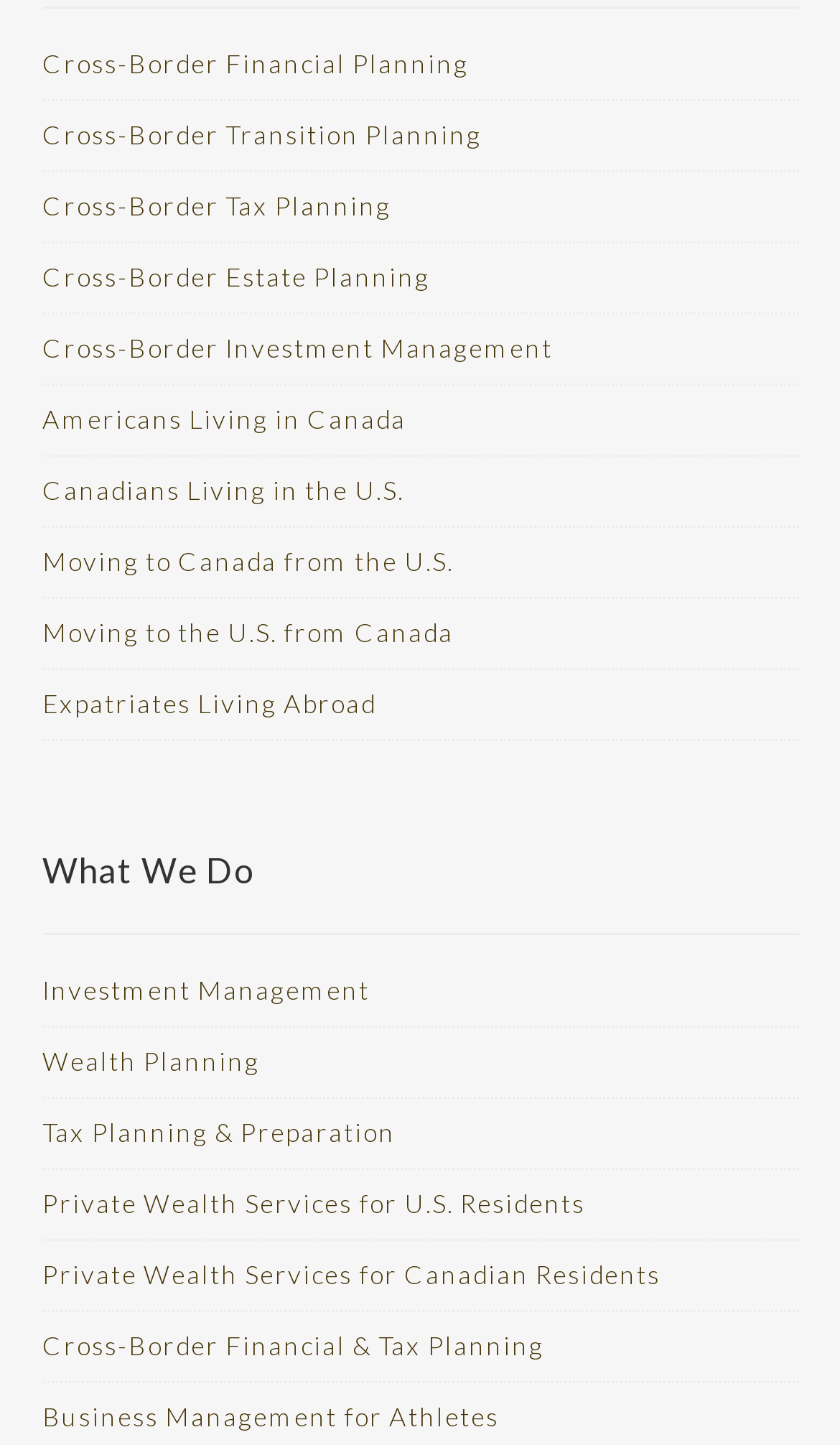Using the element description: "Investment Management", determine the bounding box coordinates for the specified UI element. The coordinates should be four float numbers between 0 and 1, [left, top, right, bottom].

[0.05, 0.674, 0.44, 0.696]